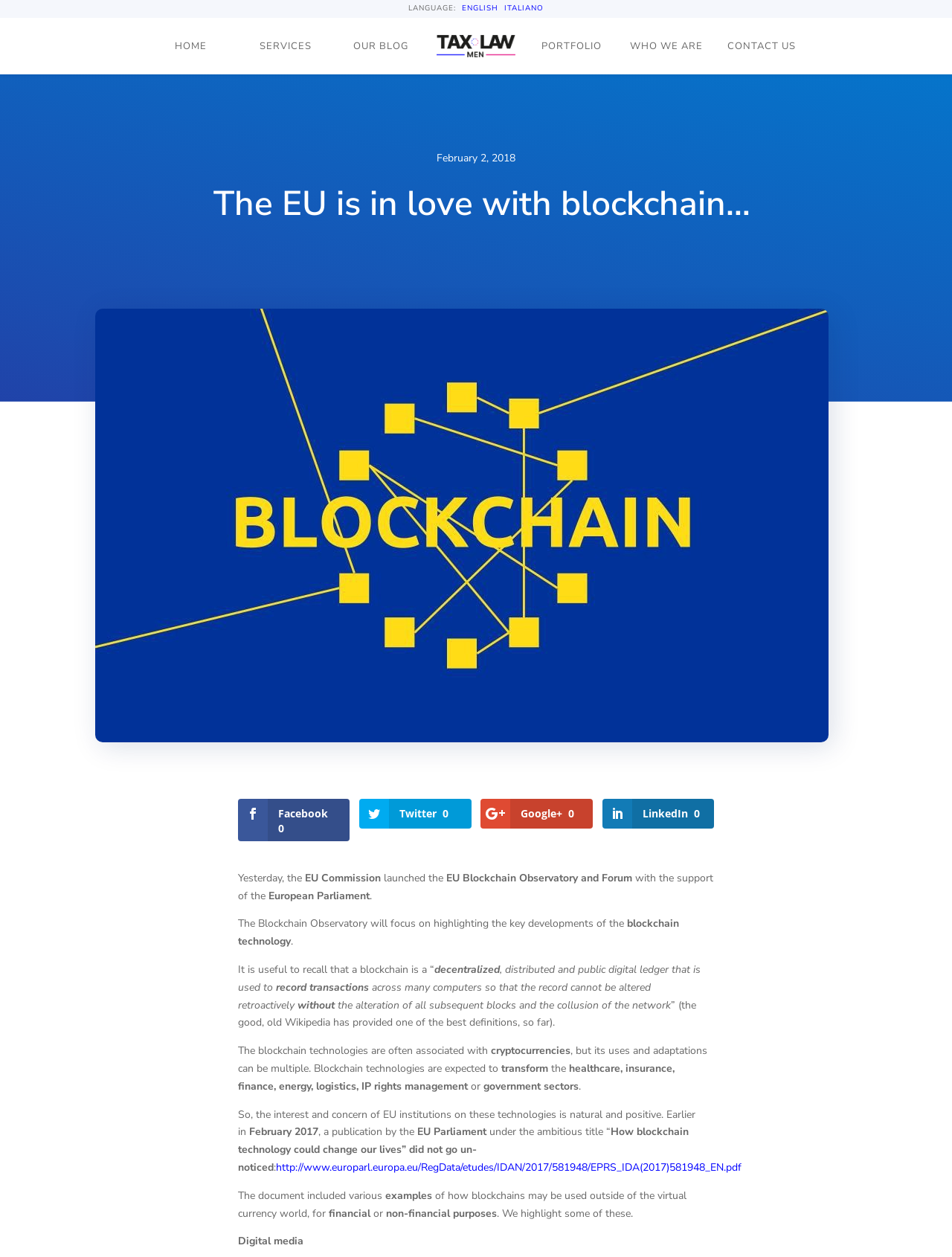Write an elaborate caption that captures the essence of the webpage.

This webpage appears to be a blog post discussing the European Union's interest in blockchain technology. At the top of the page, there is a language selection menu with options for English and Italiano. Below this, there is a navigation menu with links to the homepage, services, blog, portfolio, who we are, and contact us.

The main content of the page is a blog post titled "The EU is in love with blockchain..." with a publication date of February 2, 2018. The post begins with a brief introduction to the EU Commission's launch of the EU Blockchain Observatory and Forum, which aims to highlight key developments in blockchain technology.

The post then delves into the definition of blockchain technology, citing Wikipedia's definition of a decentralized, distributed, and public digital ledger used to record transactions across many computers. The text explains that blockchain technology is often associated with cryptocurrencies but has multiple uses and adaptations.

The post goes on to discuss the potential of blockchain technology to transform various sectors, including healthcare, insurance, finance, energy, logistics, and government. It also mentions the EU Parliament's publication in February 2017, which explored the potential of blockchain technology to change people's lives.

The post includes several links, including one to the EU Parliament's publication, and features social media links to Facebook, Twitter, Google+, and LinkedIn at the bottom of the page. There is also an image on the page, although its content is not specified. Overall, the webpage appears to be a informative blog post discussing the EU's interest in blockchain technology and its potential applications.